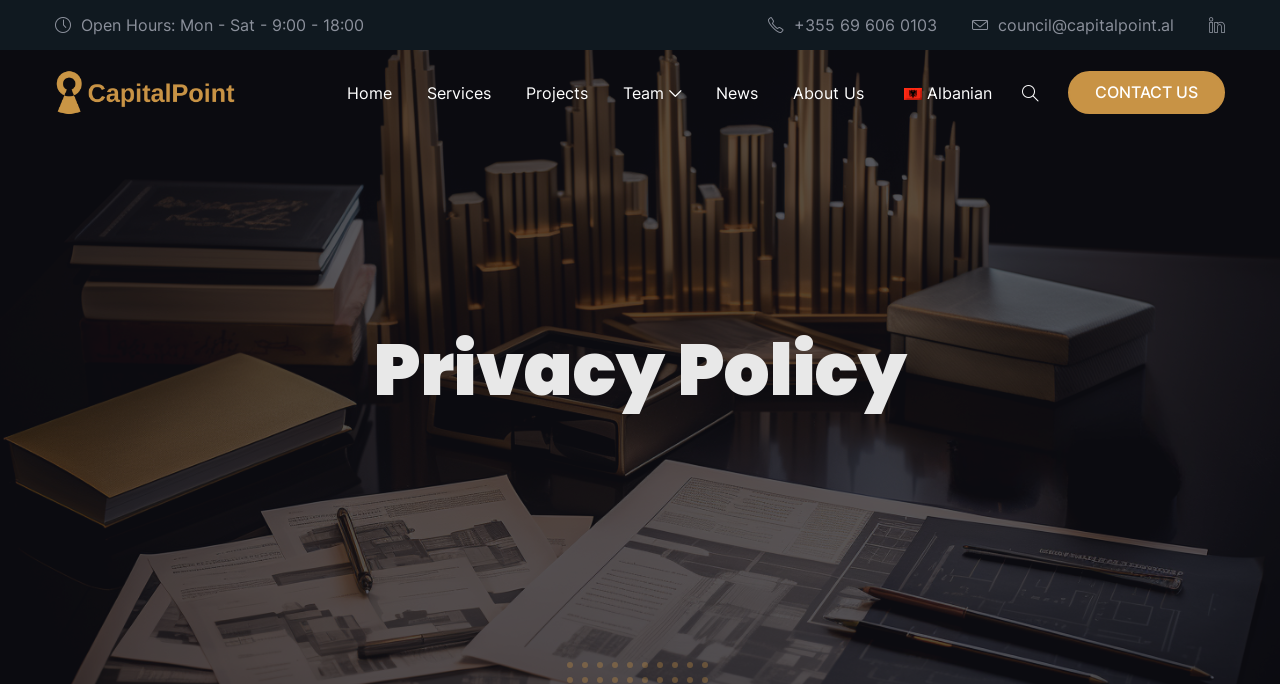Identify the bounding box coordinates of the section that should be clicked to achieve the task described: "Check the contact information".

[0.588, 0.007, 0.744, 0.066]